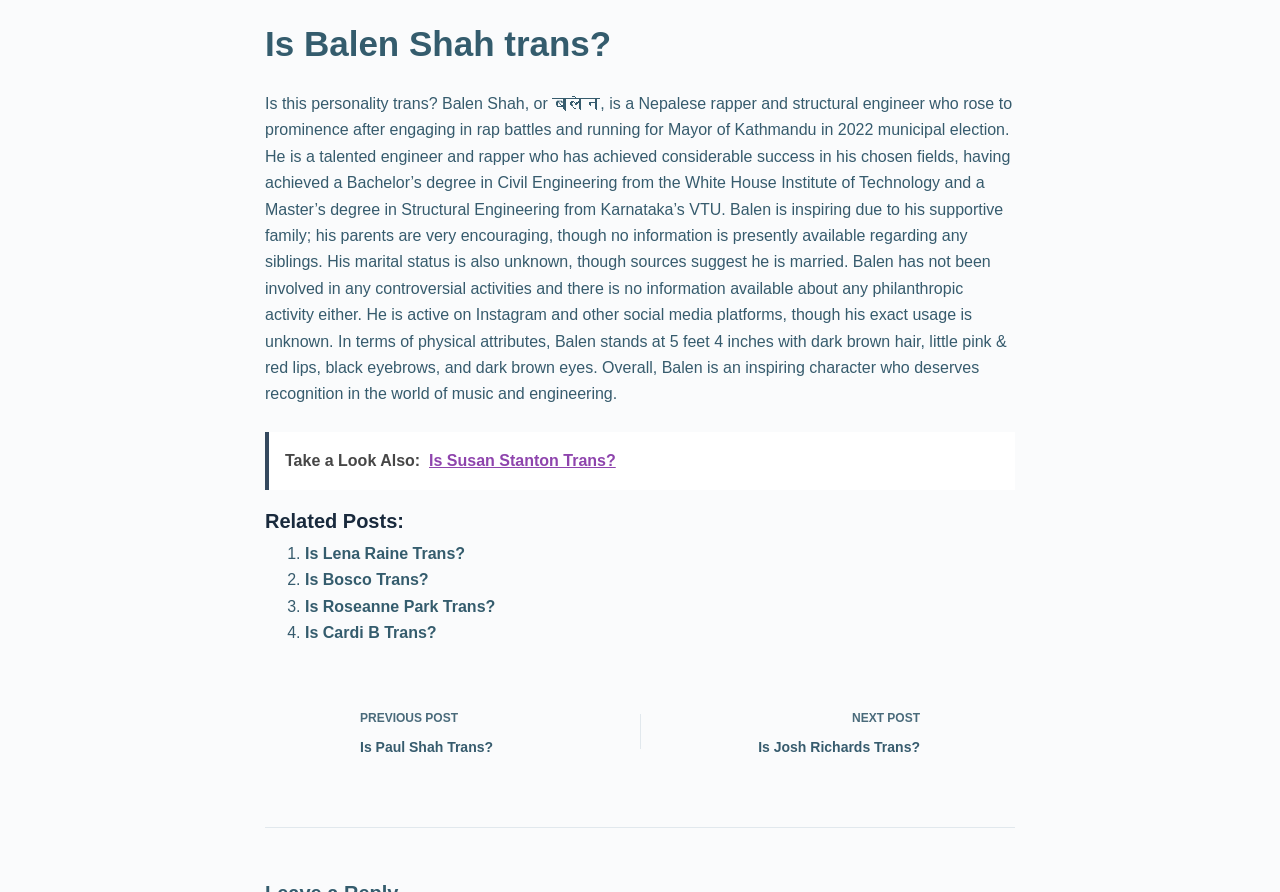Specify the bounding box coordinates of the area to click in order to execute this command: 'Read about Balen Shah's biography'. The coordinates should consist of four float numbers ranging from 0 to 1, and should be formatted as [left, top, right, bottom].

[0.207, 0.107, 0.791, 0.451]